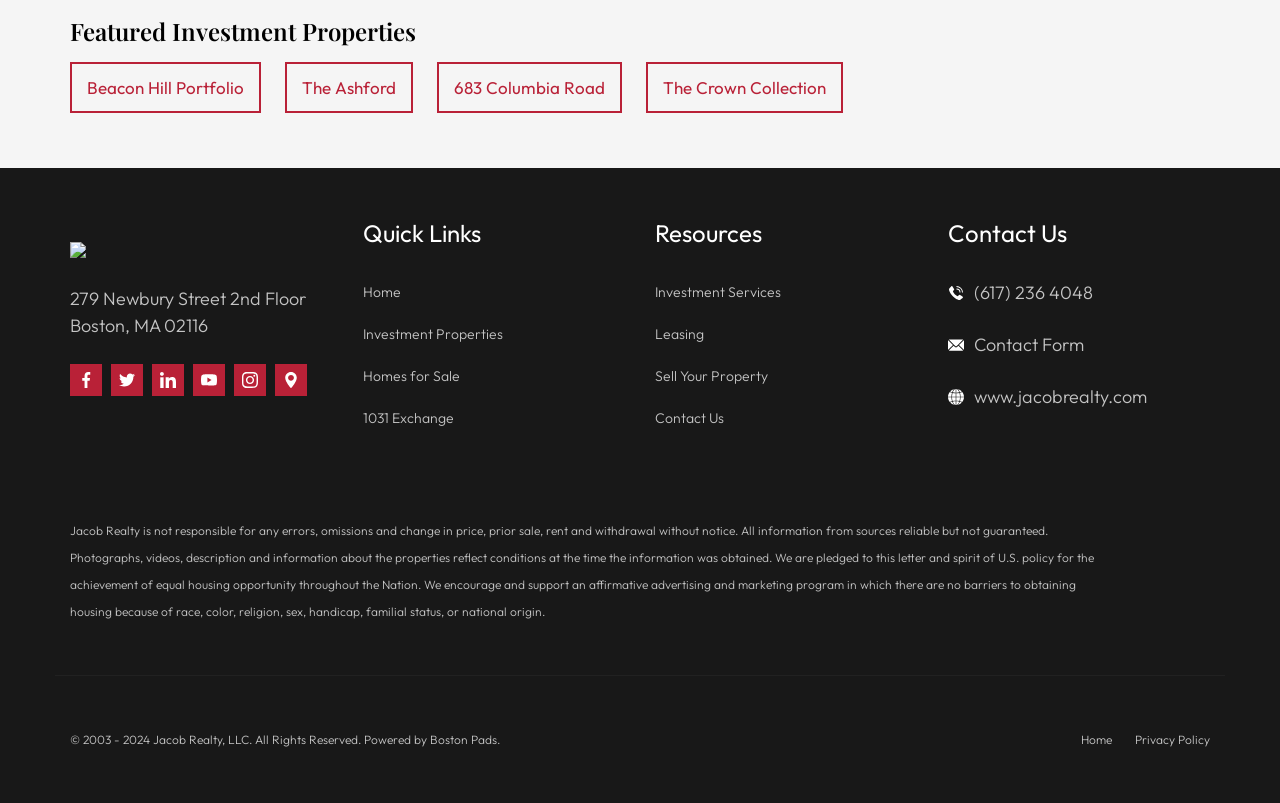Determine the bounding box coordinates of the clickable region to follow the instruction: "Contact Us through phone".

[0.761, 0.348, 0.854, 0.381]